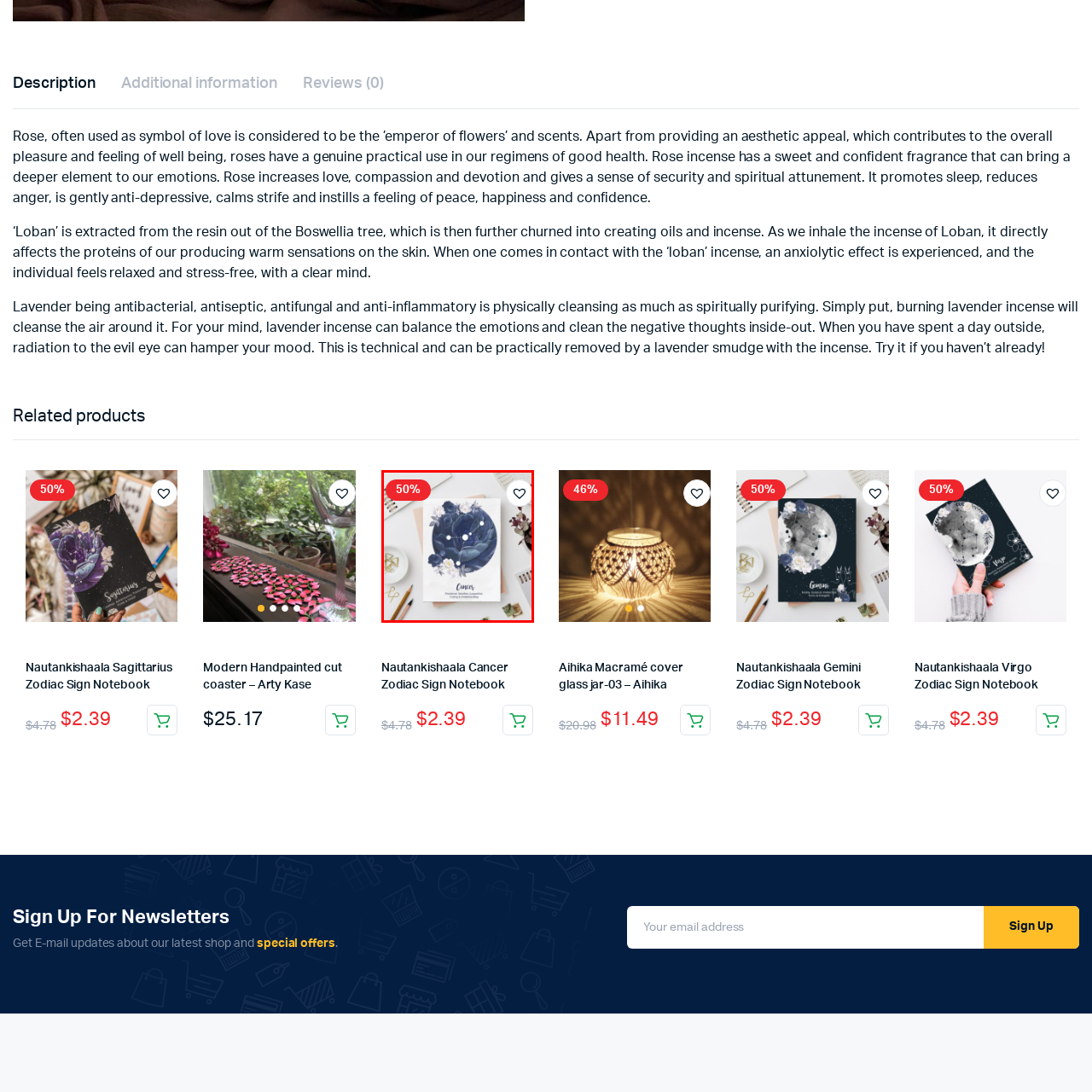Focus on the image outlined in red and offer a detailed answer to the question below, relying on the visual elements in the image:
What is the discount percentage?

The caption states that a bold red overlay indicates a significant 50% discount, making it an enticing purchase for astrology enthusiasts or those looking for a stylish journal.